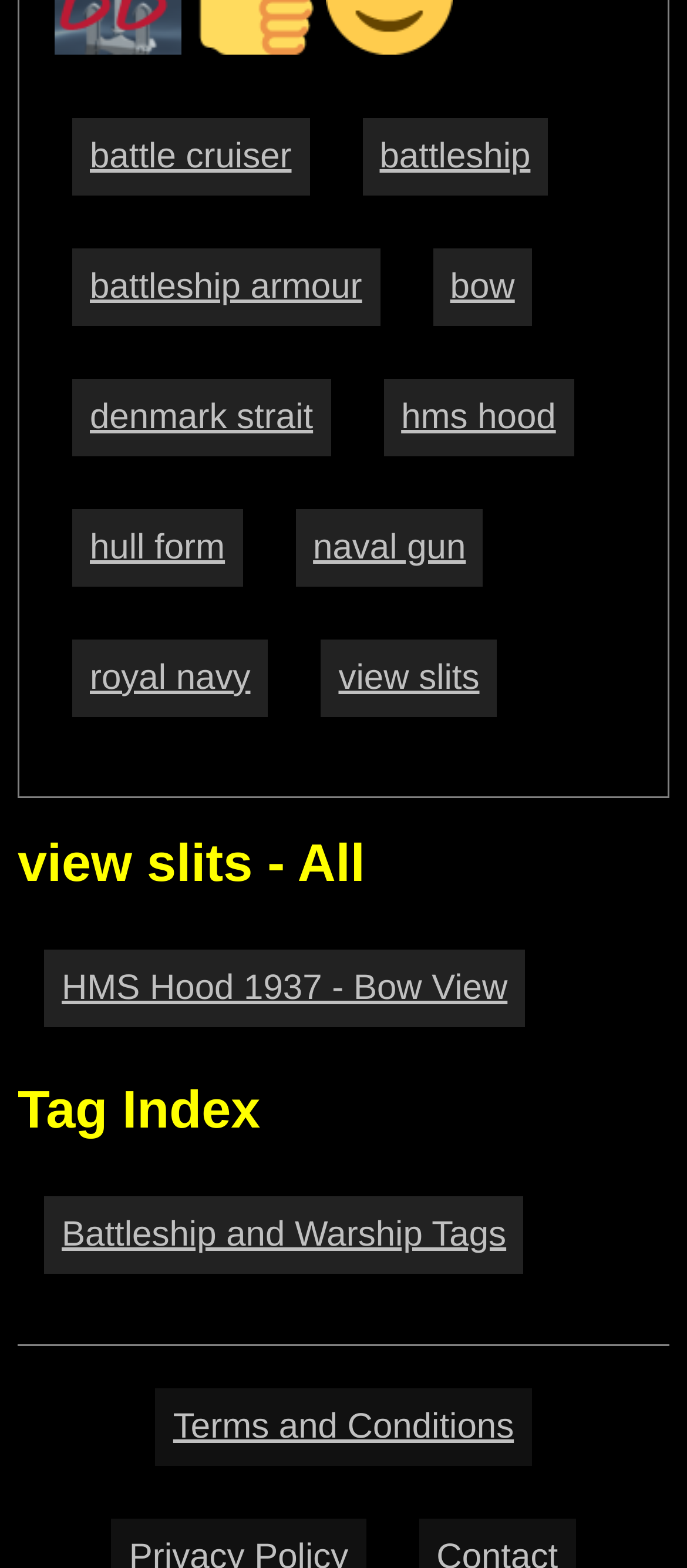What is the last link in the footer section?
Use the screenshot to answer the question with a single word or phrase.

Terms and Conditions